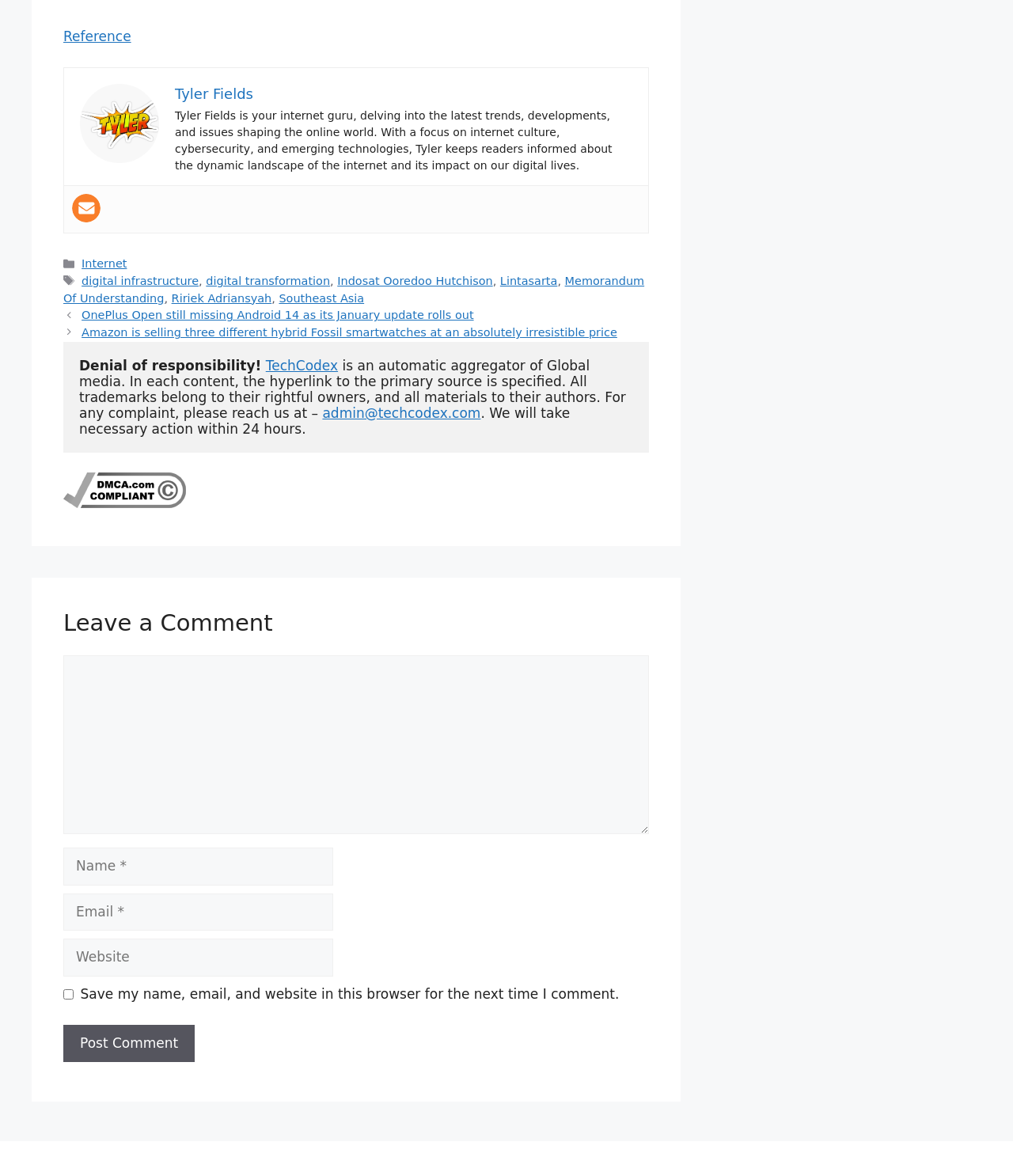Respond to the question below with a concise word or phrase:
What is the purpose of the textbox at the bottom?

Leave a comment